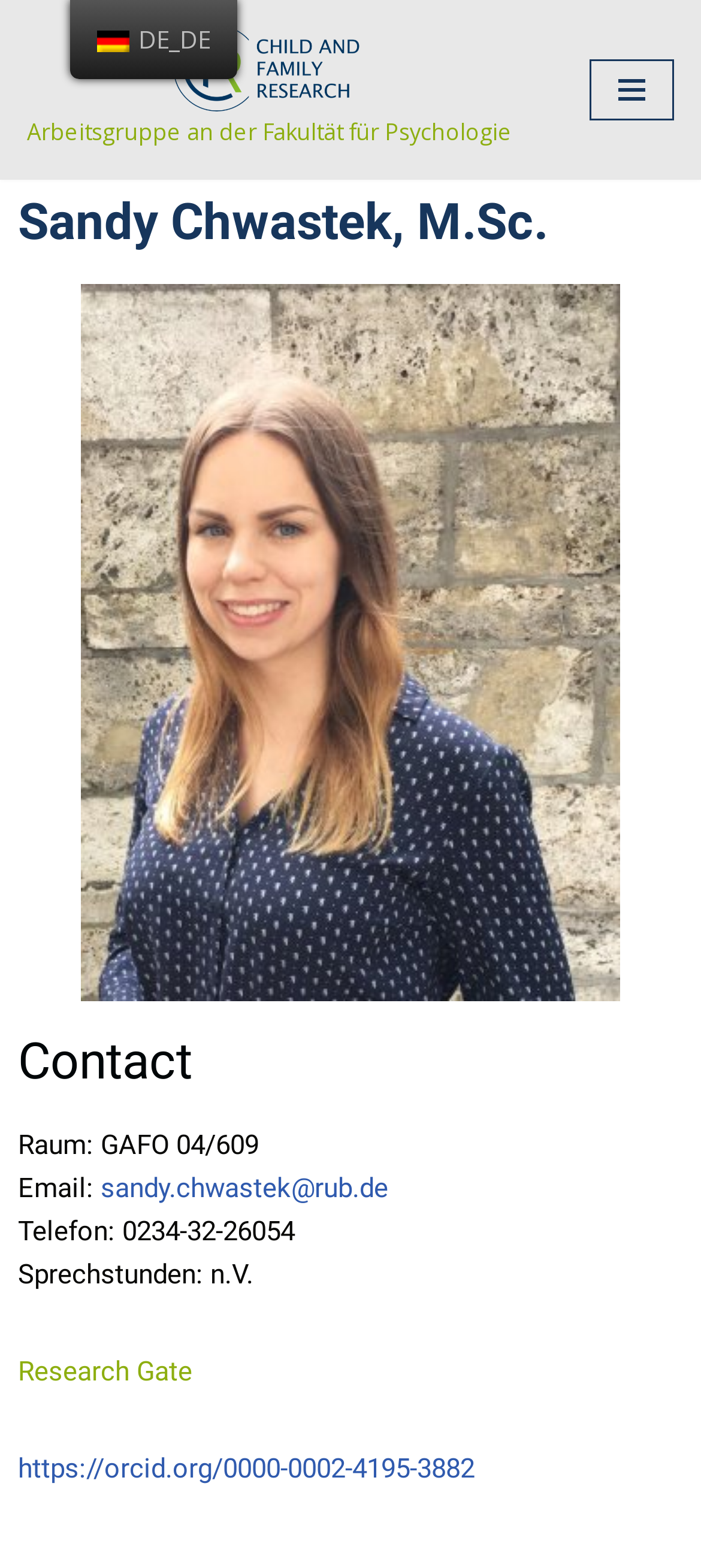What is the room number of Sandy Chwastek?
Using the image, provide a concise answer in one word or a short phrase.

GAFO 04/609